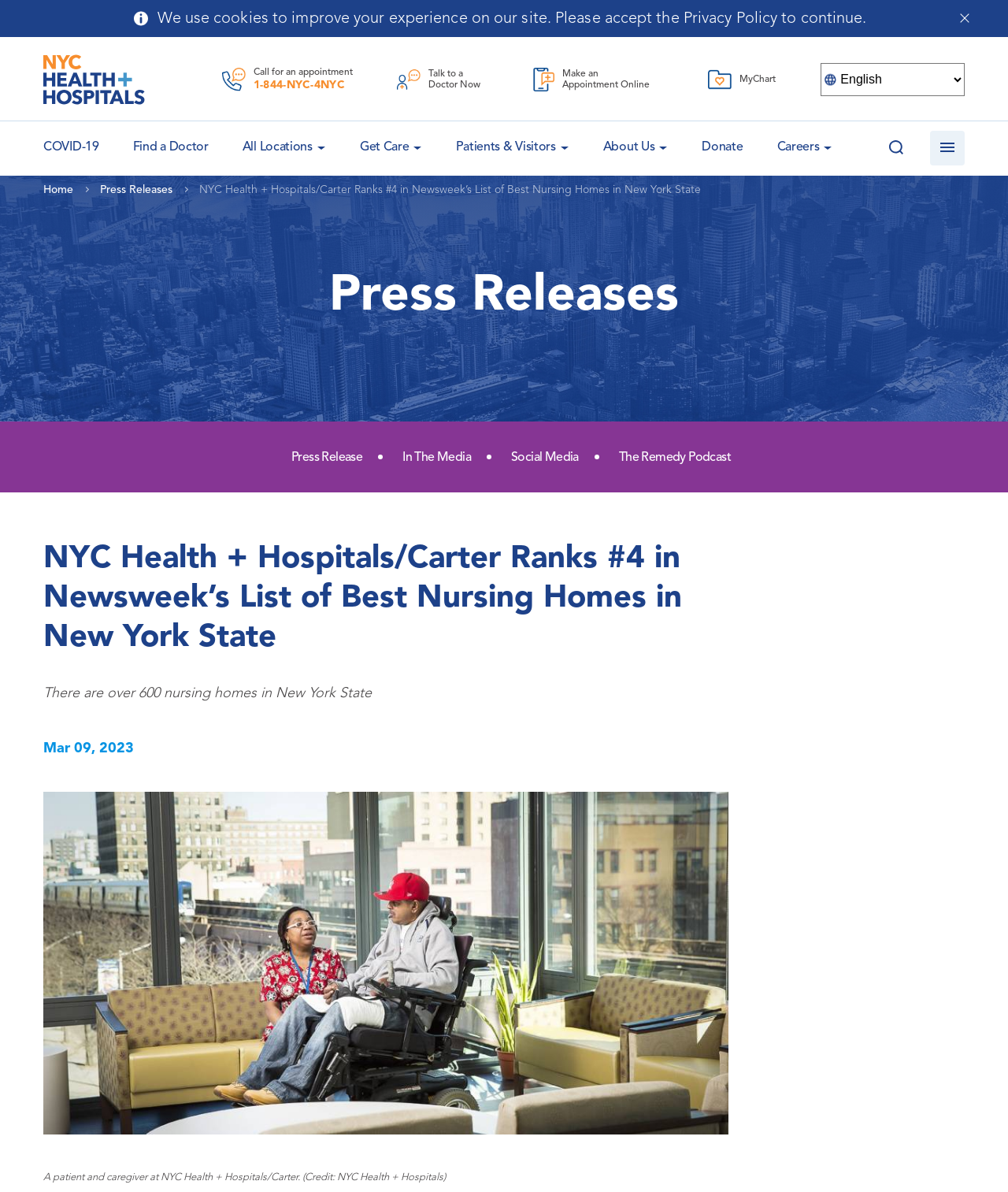Show me the bounding box coordinates of the clickable region to achieve the task as per the instruction: "Call for an appointment".

[0.251, 0.057, 0.296, 0.065]